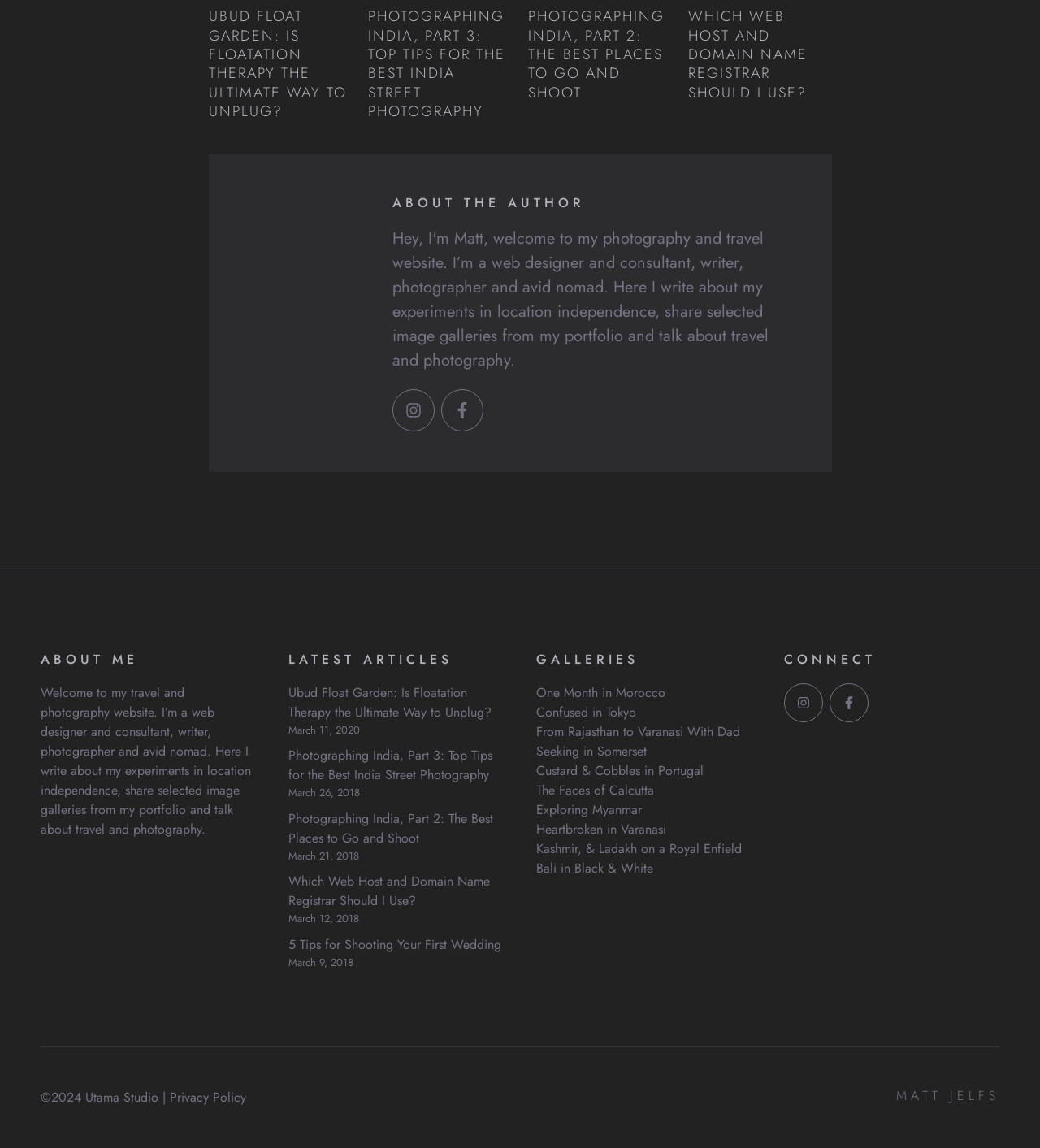What is the main topic of this website?
Analyze the image and provide a thorough answer to the question.

Based on the webpage content, I can see that the website is about travel and photography. The author is a web designer and consultant, writer, photographer, and avid nomad, and the website features articles and galleries related to travel and photography.